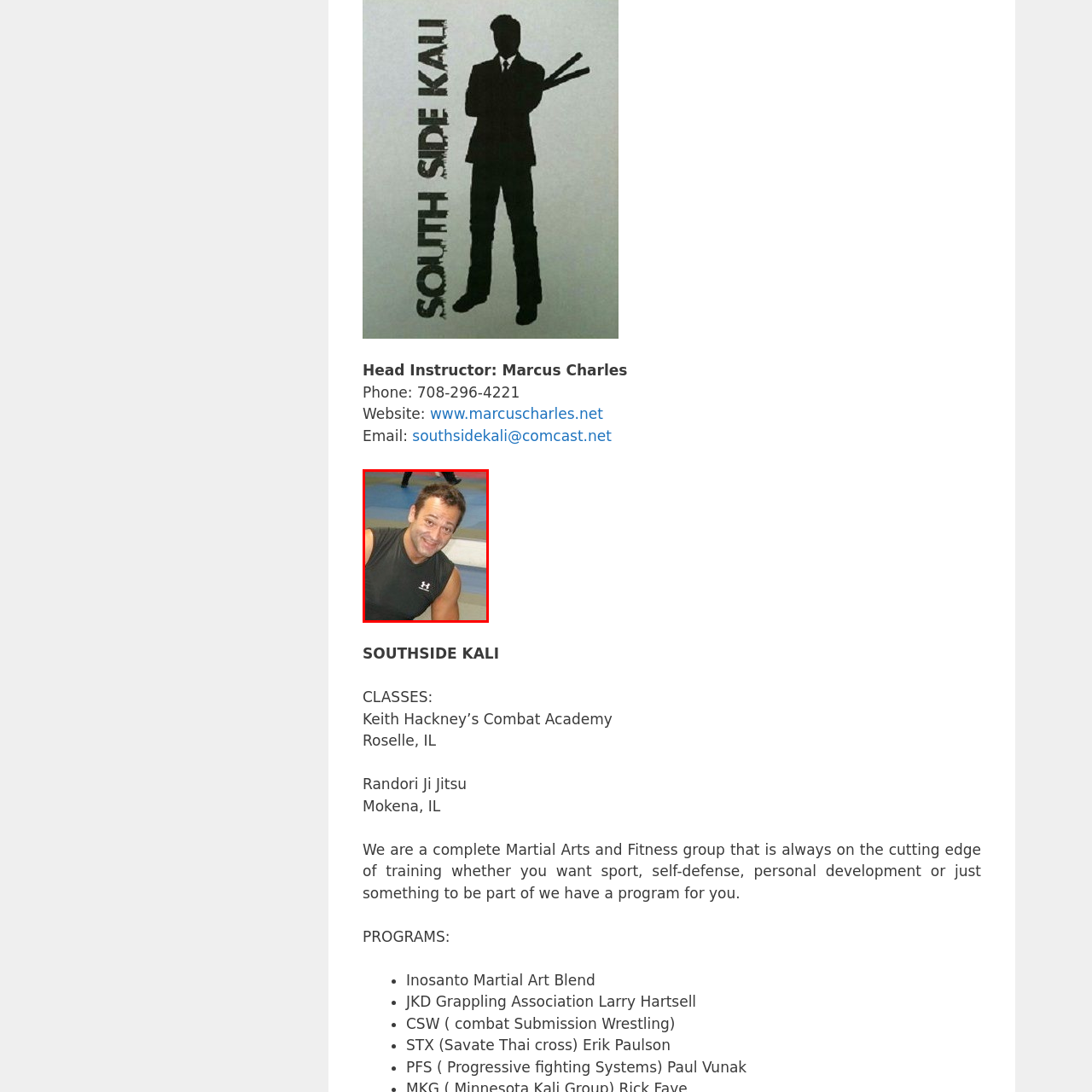Offer a detailed explanation of the scene within the red bounding box.

The image showcases Marcus Charles, the Head Instructor at Southside Kali, a martial arts school. He is depicted in a dynamic pose, smiling and wearing a sleeveless athletic shirt, showcasing his engaging personality and enthusiasm for martial arts training. The background features a martial arts training environment, likely on a mat, which is indicative of the active and supportive atmosphere of the academy. Southside Kali offers a variety of martial arts programs, emphasizing a blend of techniques suitable for sport, self-defense, and personal development. Charles's approachable demeanor reflects his passion for teaching and guiding students in their martial arts journey.